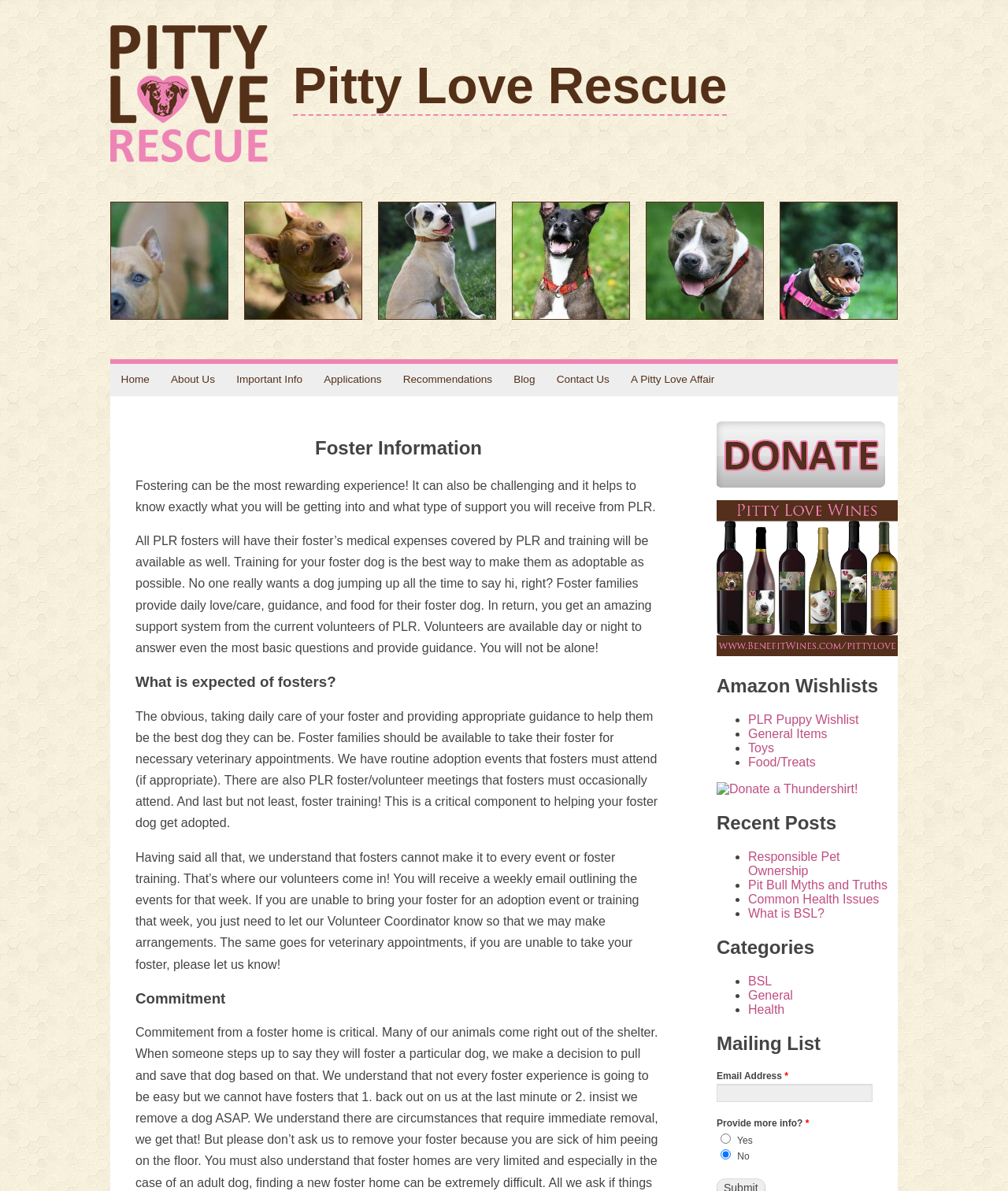What type of support do foster families receive?
Look at the image and answer with only one word or phrase.

Medical expenses and training